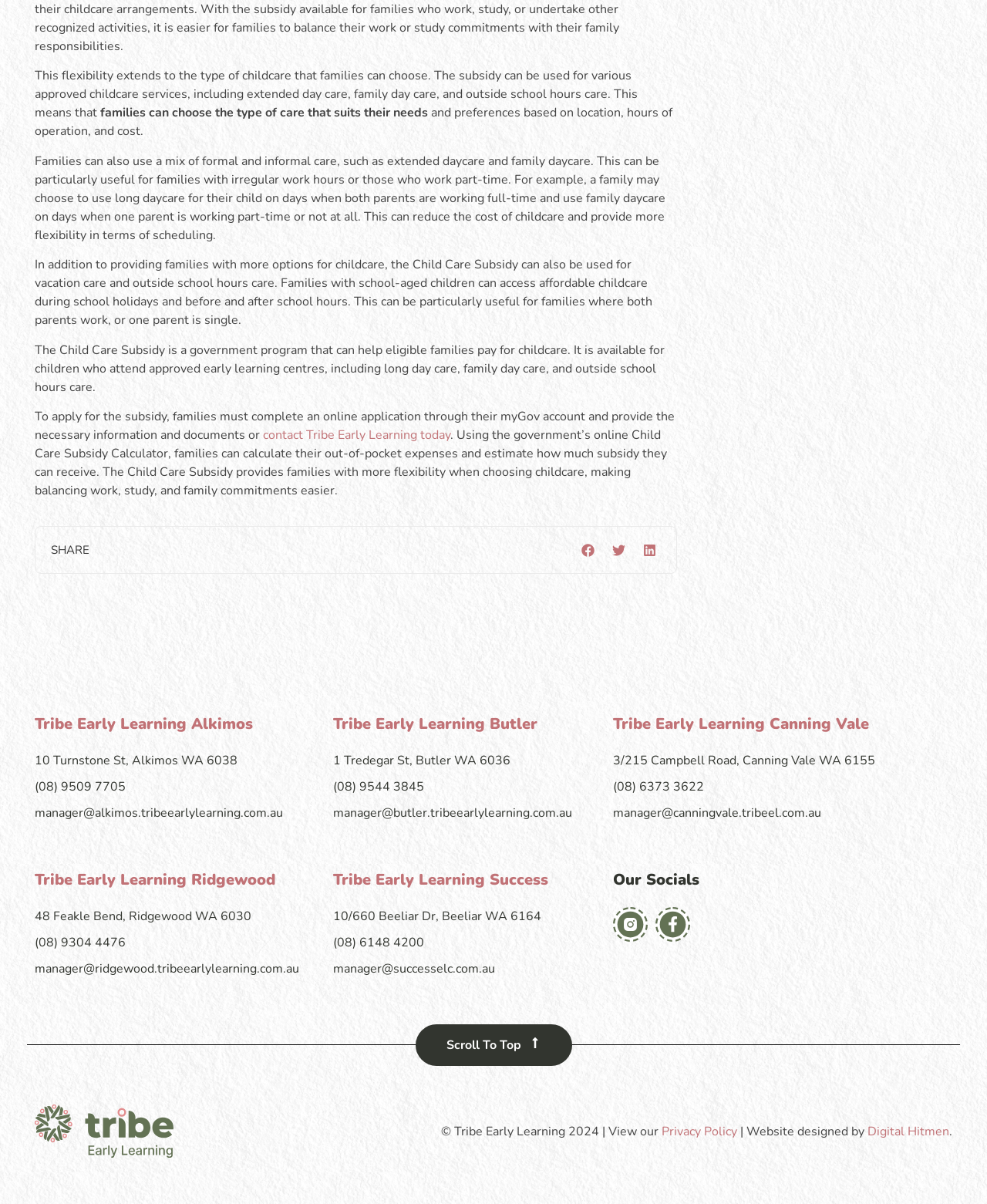Locate the bounding box of the UI element based on this description: "Impello Global". Provide four float numbers between 0 and 1 as [left, top, right, bottom].

None